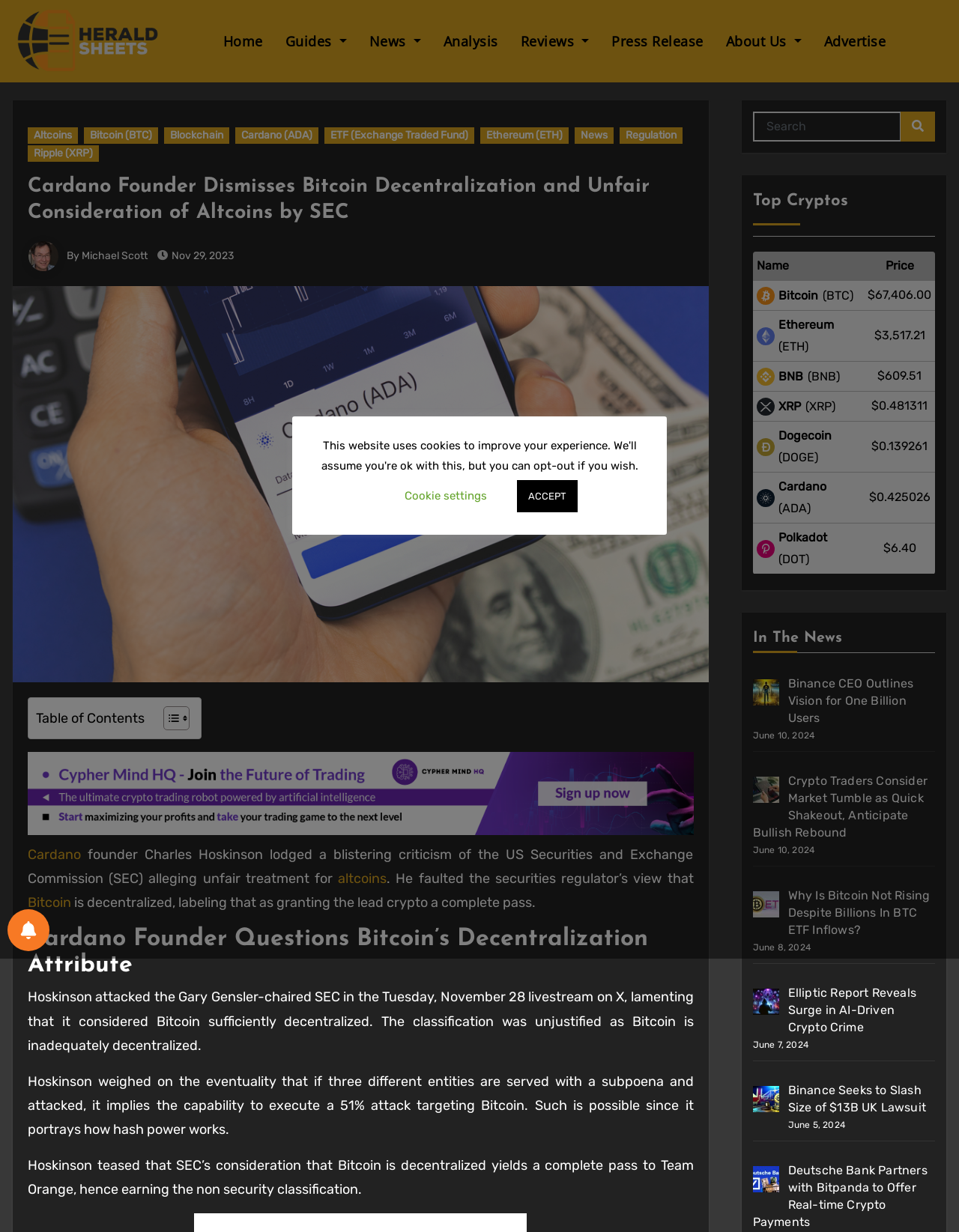Please specify the bounding box coordinates of the clickable section necessary to execute the following command: "View the top cryptos table".

[0.785, 0.204, 0.975, 0.466]